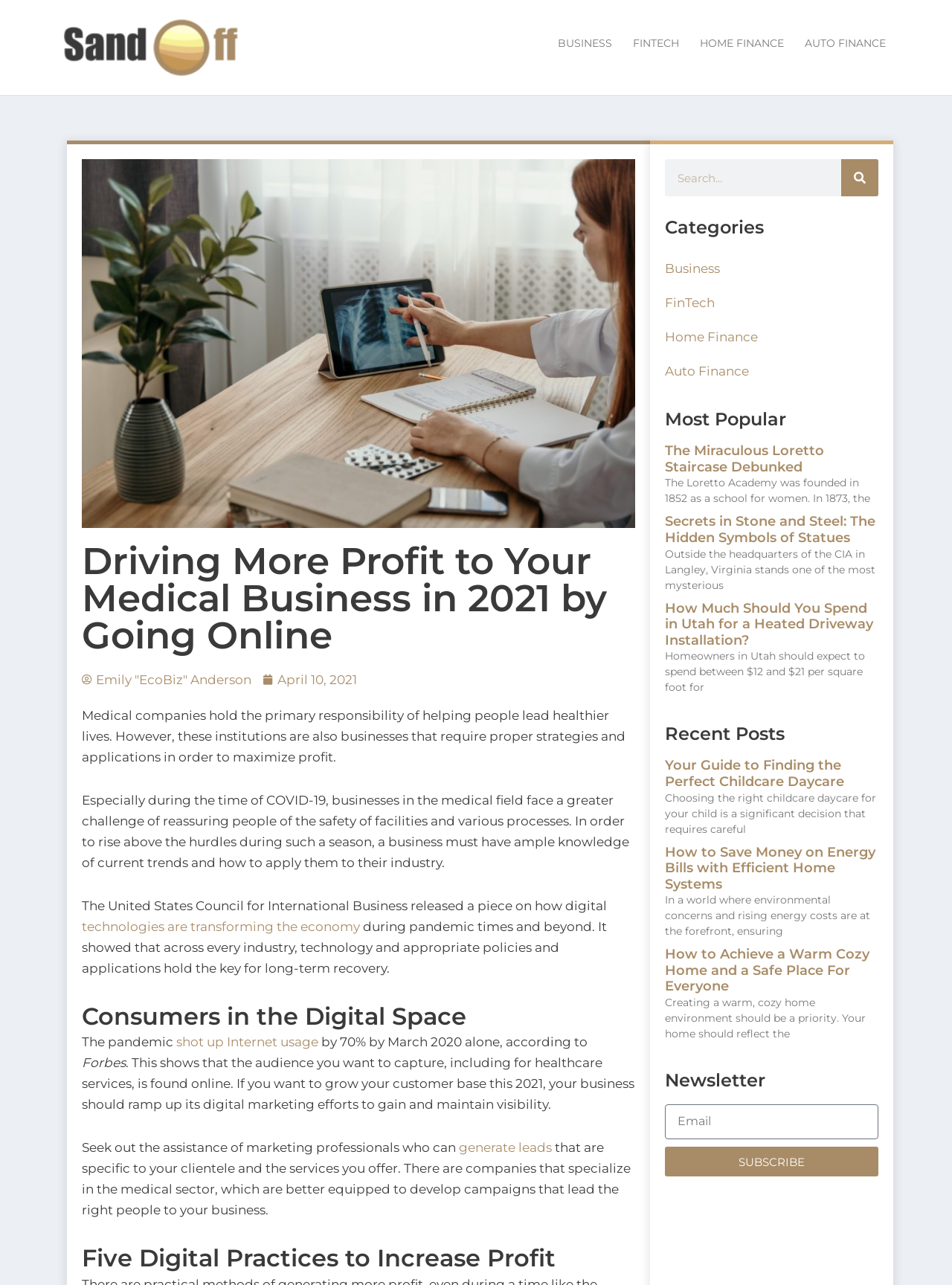Find the bounding box coordinates for the area that must be clicked to perform this action: "Click the 'generate leads' link".

[0.482, 0.887, 0.58, 0.899]